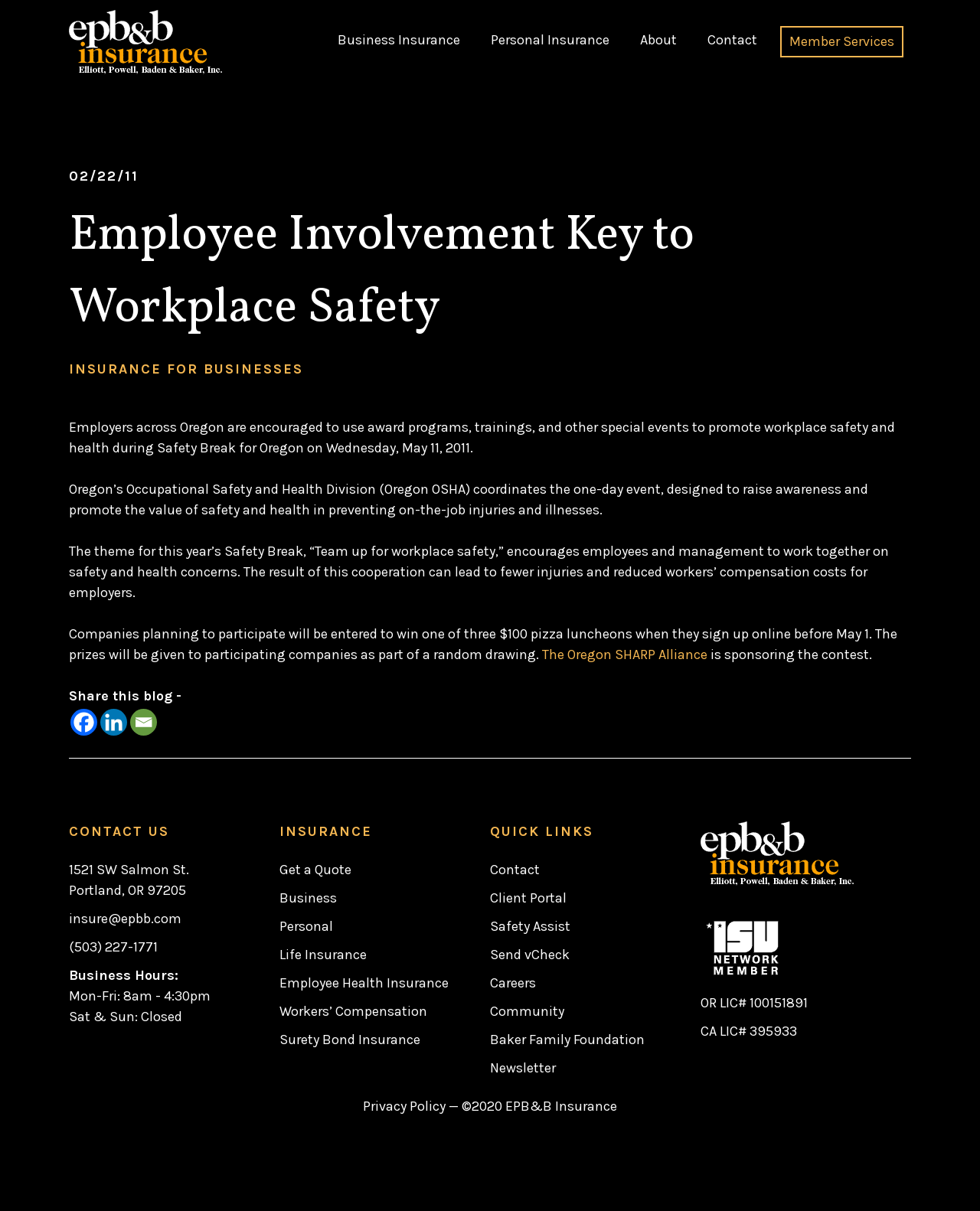Provide your answer in one word or a succinct phrase for the question: 
What is the business hours of EPB&B Insurance?

Mon-Fri: 8am - 4:30pm, Sat & Sun: Closed